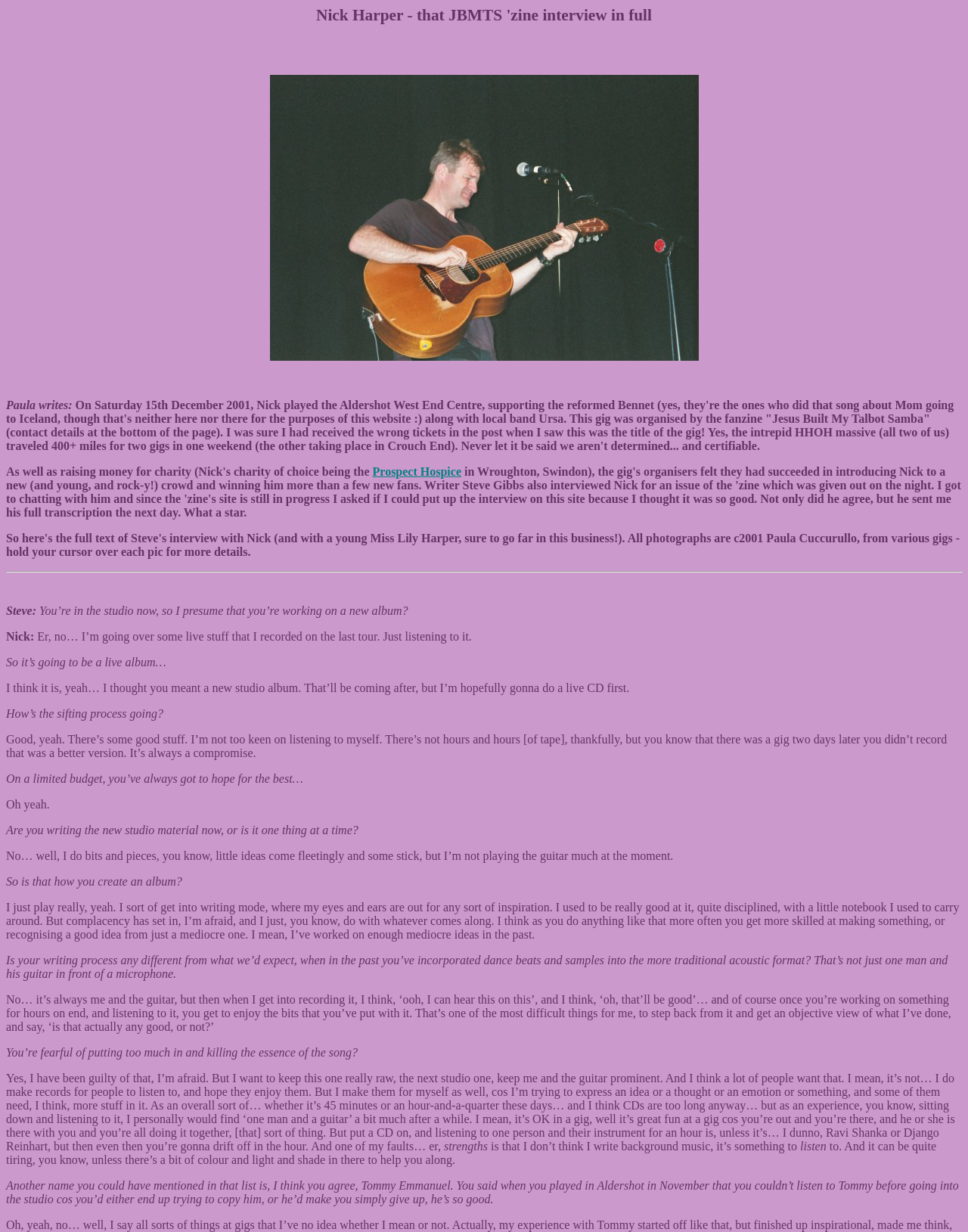Determine the main heading of the webpage and generate its text.

Nick Harper - that JBMTS 'zine interview in full